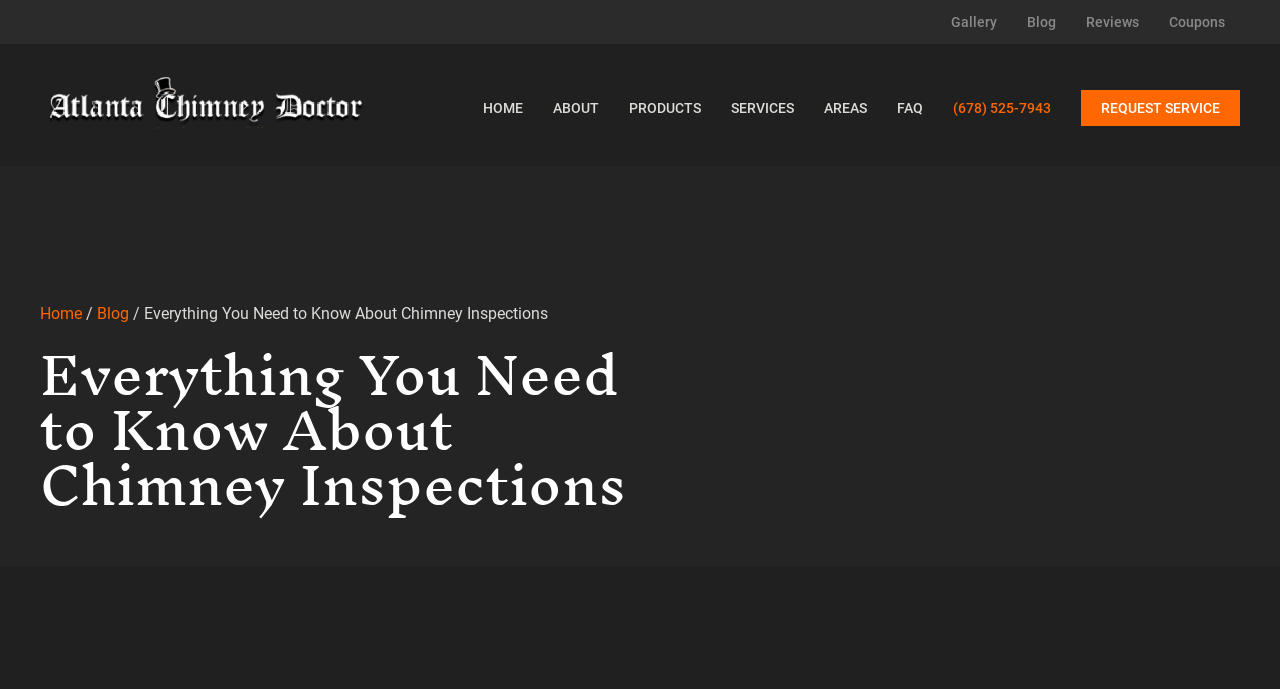Please provide a detailed answer to the question below based on the screenshot: 
How many images are there on the webpage?

I counted the number of images by looking at the image 'acd-logo' and the background image, which are the only two images on the webpage.